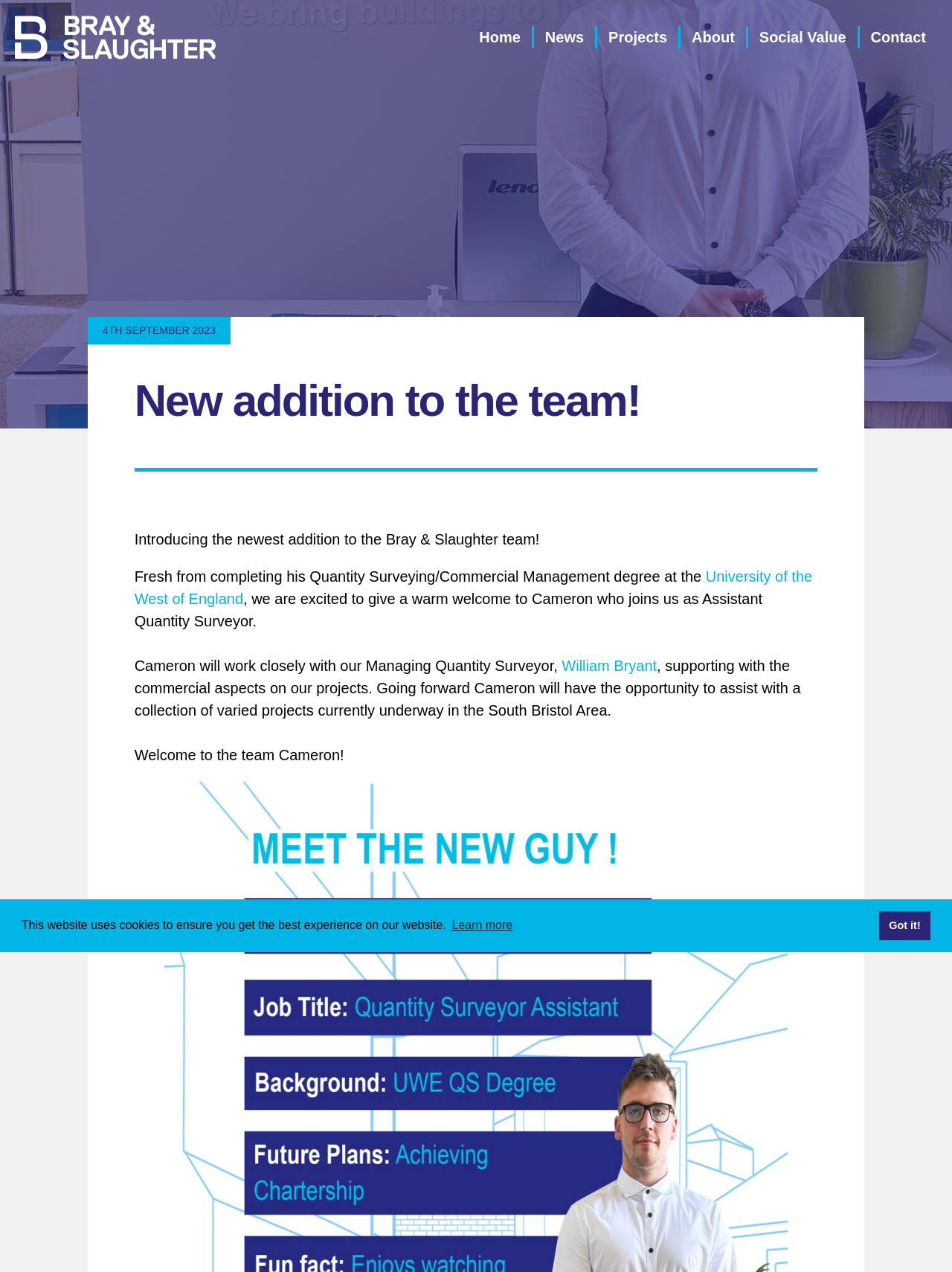Indicate the bounding box coordinates of the clickable region to achieve the following instruction: "Click the 'learn more about cookies' button."

[0.472, 0.719, 0.541, 0.737]